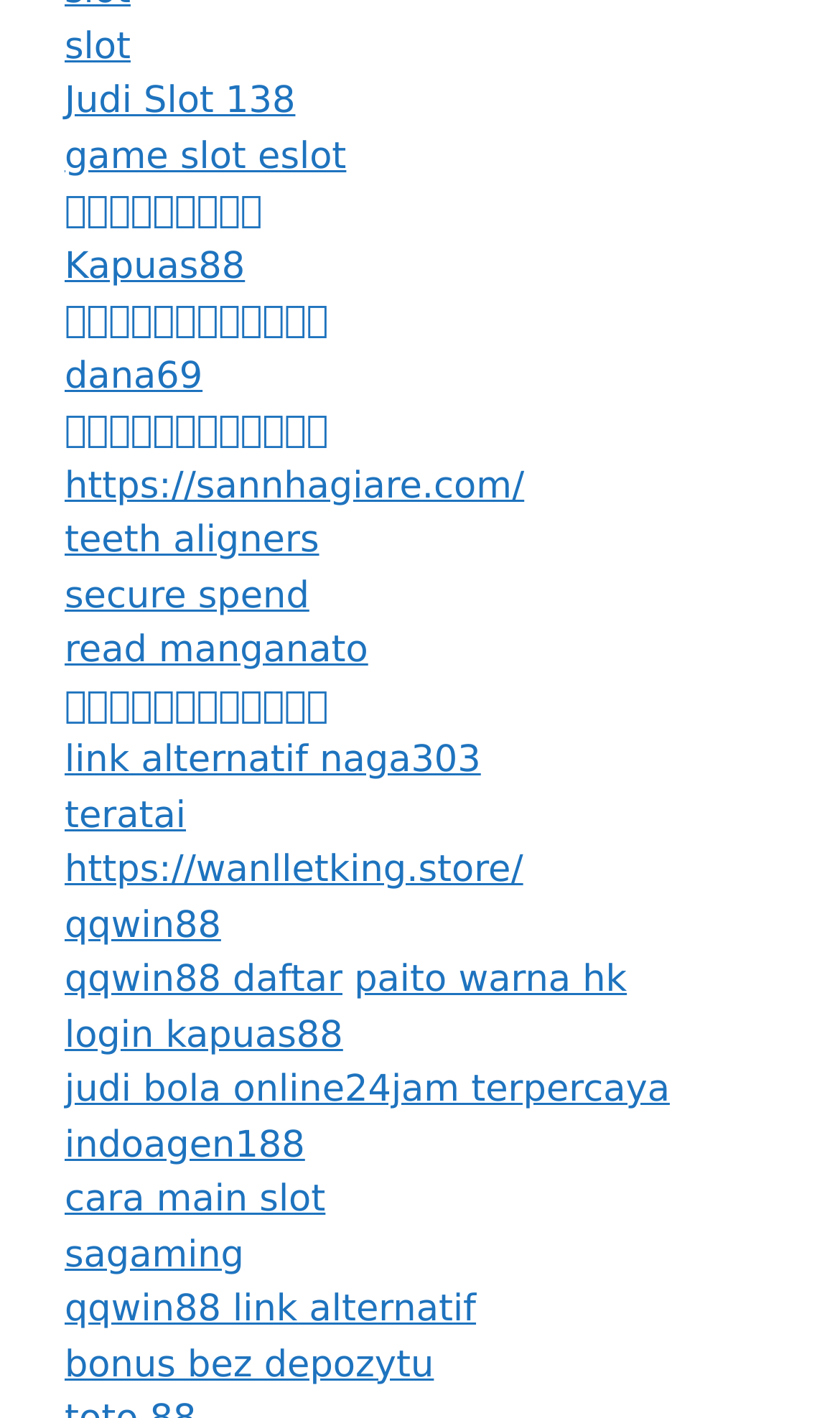Could you specify the bounding box coordinates for the clickable section to complete the following instruction: "Read more about teeth aligners"?

[0.077, 0.366, 0.38, 0.397]